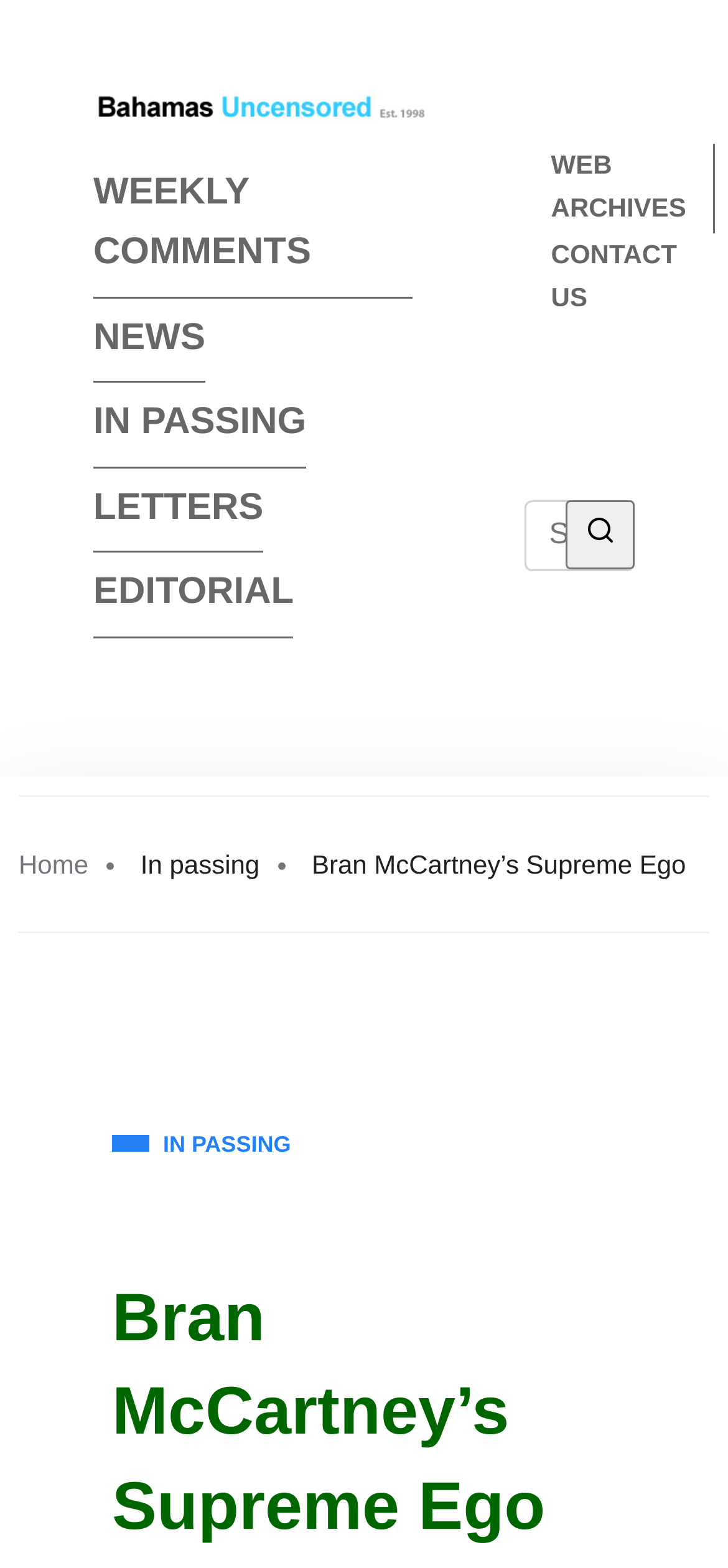Please respond in a single word or phrase: 
How many social media links are on the page?

2